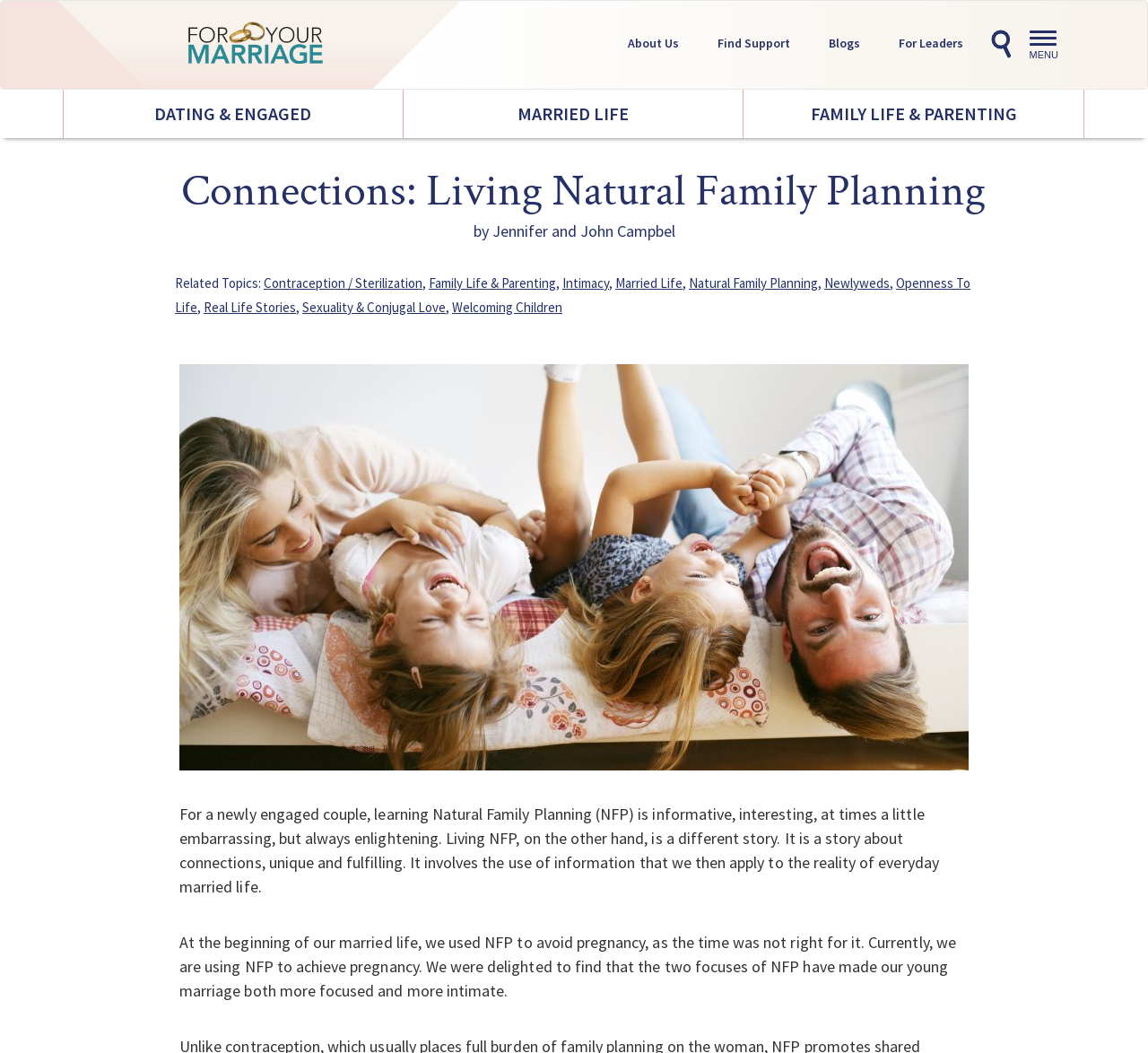Please identify the bounding box coordinates of the element's region that needs to be clicked to fulfill the following instruction: "Click the 'About Us' link". The bounding box coordinates should consist of four float numbers between 0 and 1, i.e., [left, top, right, bottom].

[0.547, 0.033, 0.592, 0.049]